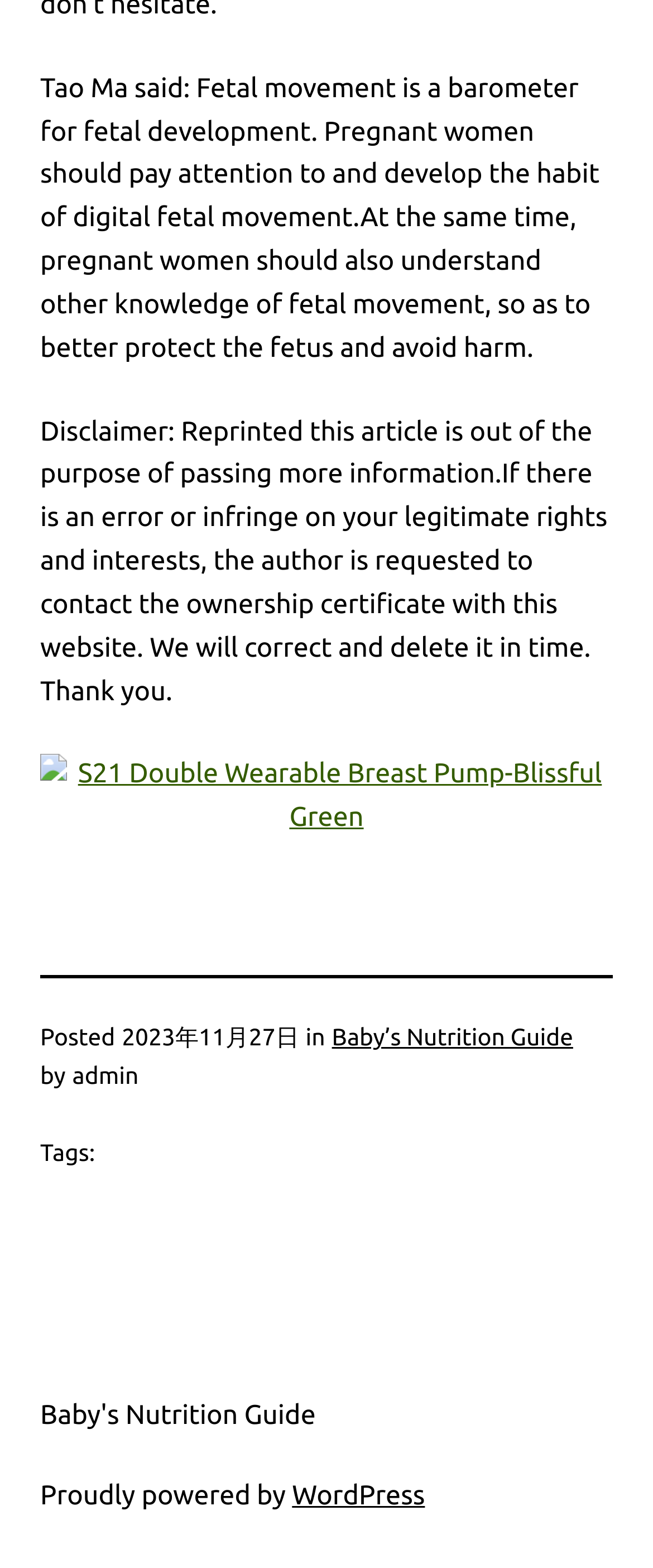Using a single word or phrase, answer the following question: 
What is the date of the post?

2023年11月27日